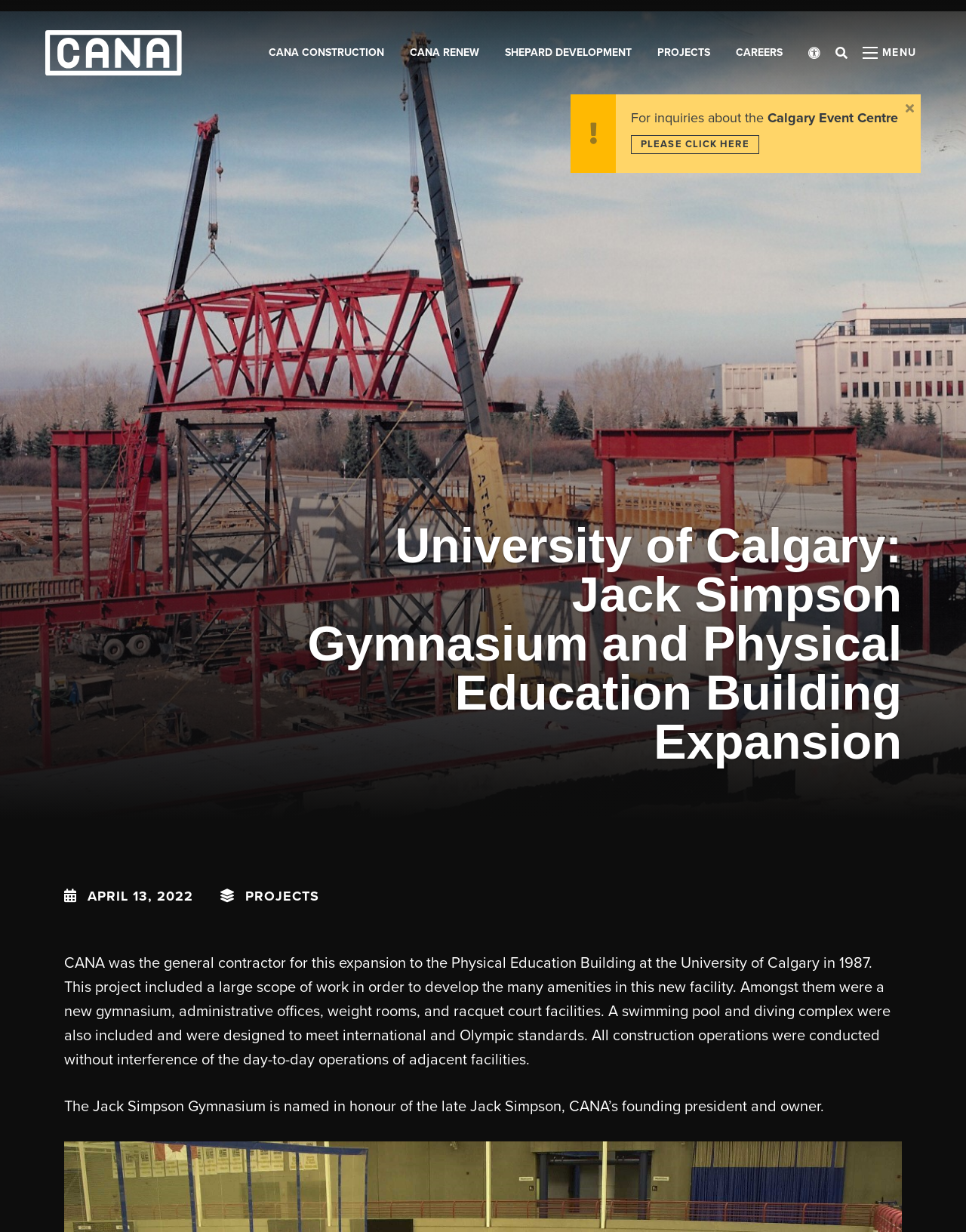Given the following UI element description: "aria-label="Open search bar"", find the bounding box coordinates in the webpage screenshot.

[0.857, 0.018, 0.885, 0.067]